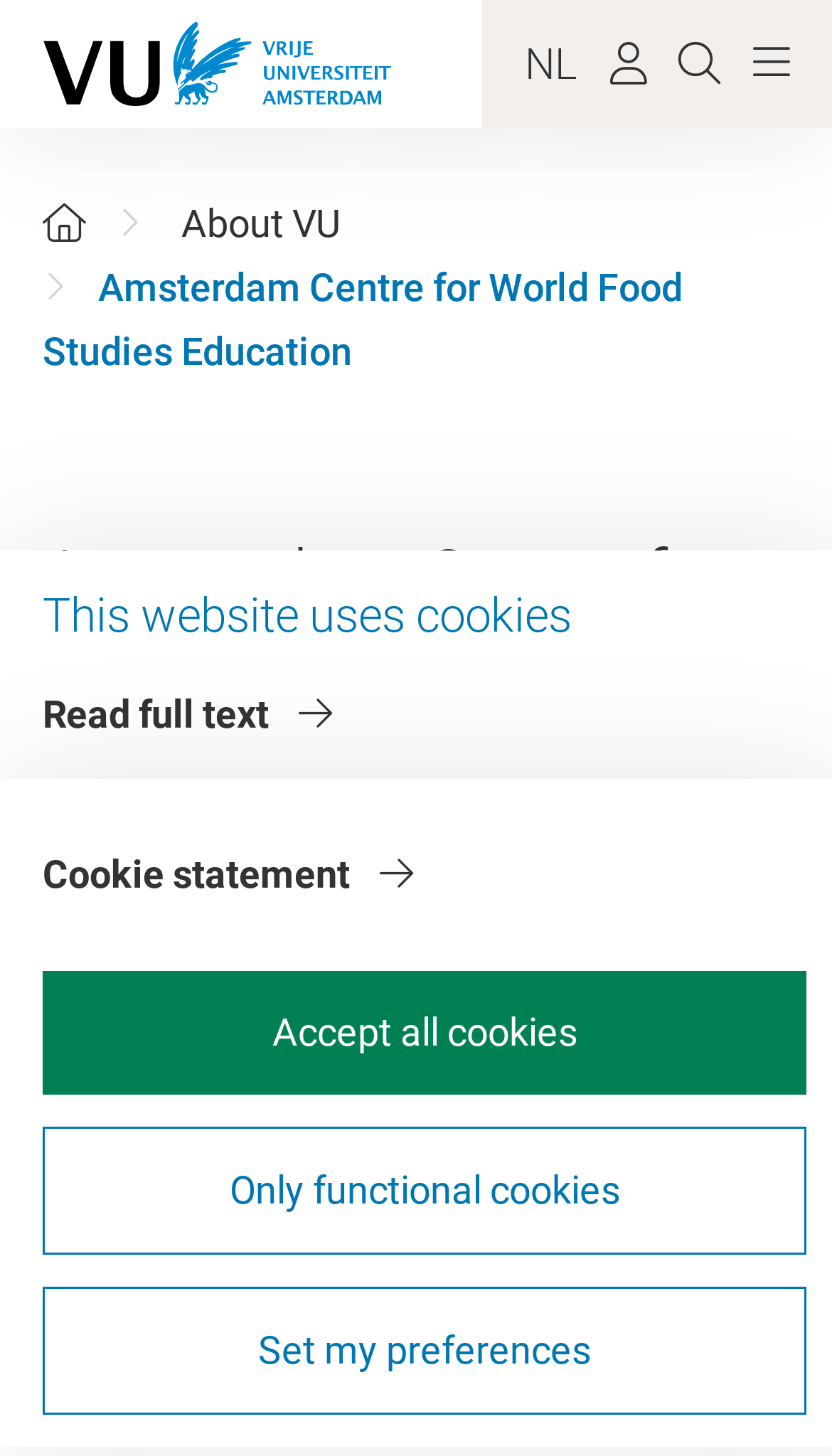Offer a meticulous caption that includes all visible features of the webpage.

The webpage is about the Amsterdam Centre for World Food Studies Education at Vrije Universiteit Amsterdam. At the top left, there is a link to the university's website, accompanied by an image of the university's logo. To the right of the logo, there is a language switch option with the current language set to "NL". 

On the top right, there are three list items: "Profile", "Search", and "Menu". Below these items, there is a navigation breadcrumb that shows the page's hierarchy, with links to "Home" and "About VU". The title of the page, "Amsterdam Centre for World Food Studies Education", is displayed prominently below the breadcrumb.

The main content of the page is an article that describes the educational initiatives of ACWFS. The article is divided into two paragraphs: the first paragraph briefly introduces the initiatives, and the second paragraph provides more details about the various courses and educational programs involved.

Below the article, there is a notice about the website's use of cookies, with three buttons to manage cookie preferences: "Accept all cookies", "Only functional cookies", and "Set my preferences". There is also a link to the cookie statement.